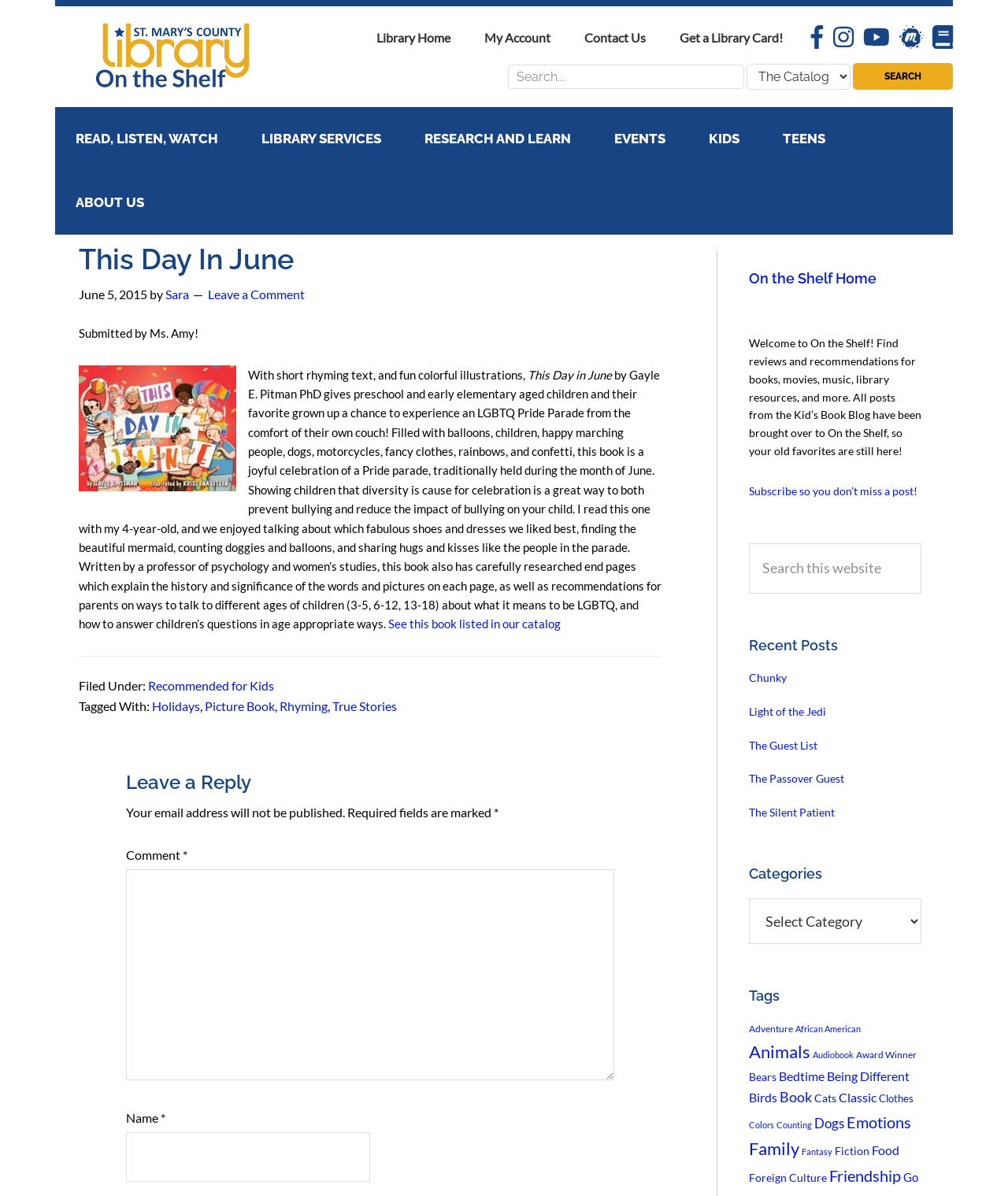Find the bounding box coordinates of the element to click in order to complete the given instruction: "Search this website."

[0.743, 0.454, 0.914, 0.496]